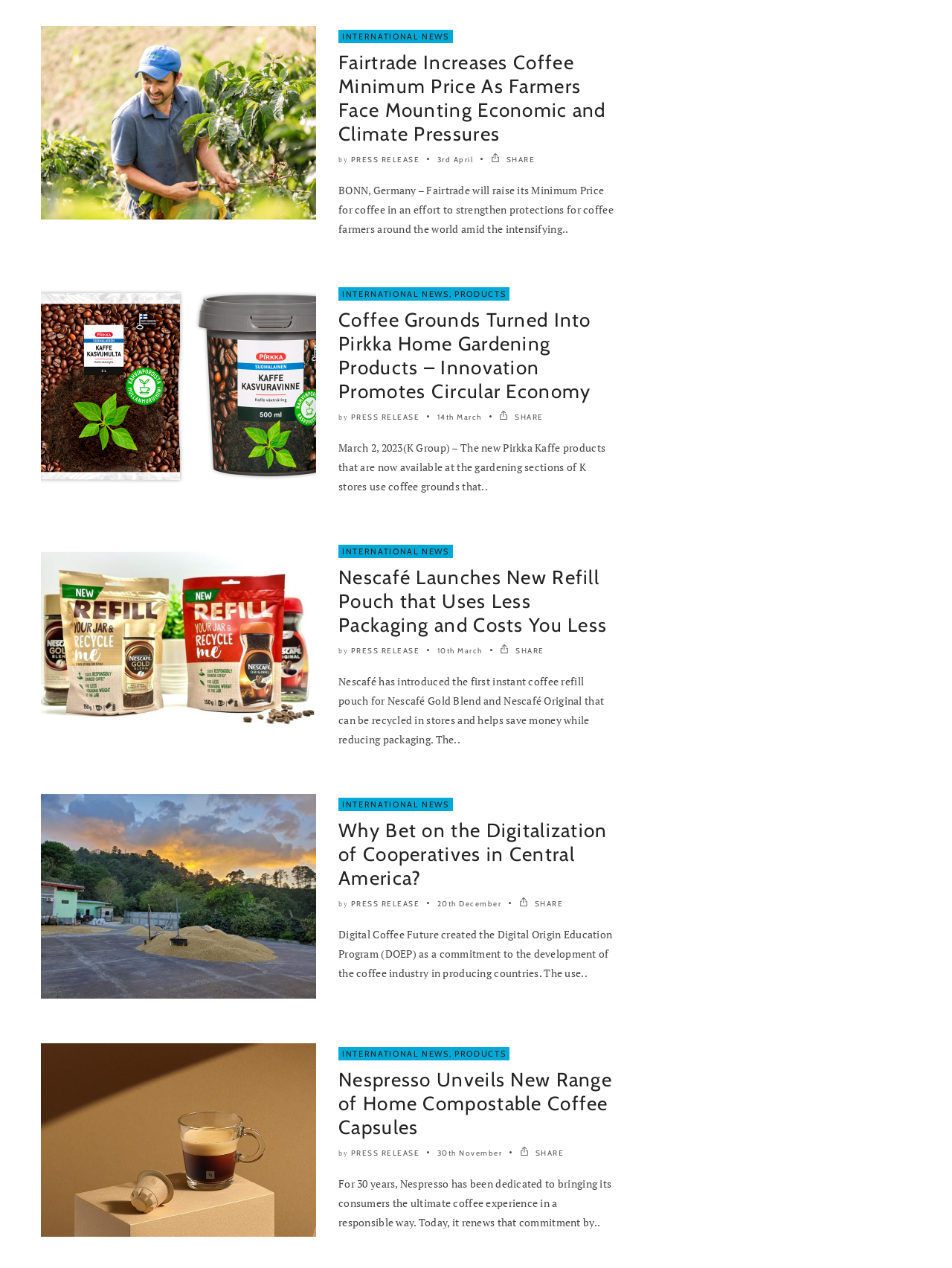What is the topic of the article with the title 'Why Bet on the Digitalization of Cooperatives in Central America?'?
Using the image, provide a concise answer in one word or a short phrase.

INTERNATIONAL NEWS